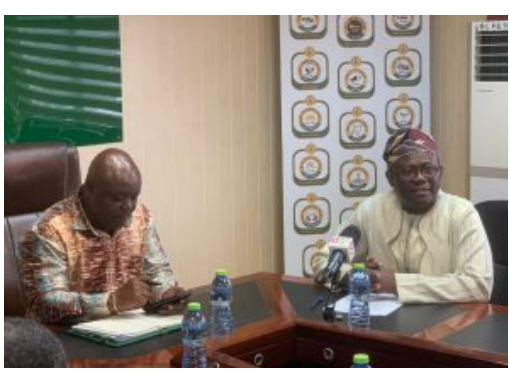Provide an in-depth description of the image you see.

The image captures a moment during a meeting involving key officials of the Ghana Broadcasting Corporation (GBC). On the left, a man dressed in a patterned shirt appears to be writing notes, showcasing his engagement in the discussion. To the right, another official, wearing traditional attire, is seated with a microphone in front of him, indicating he is likely addressing the gathering.

The background features a prominent display of the GBC logo, reinforcing the setting's professional context, while a green flag is also visible, hinting at a formal environment. This meeting occurred during the Minister of Public Enterprises, Hon. Joseph Cudjoe's visit to GBC, emphasizing the importance of collaboration between government entities and media organizations. The photograph captures the essence of dialogue and partnership in the broadcasting sector.